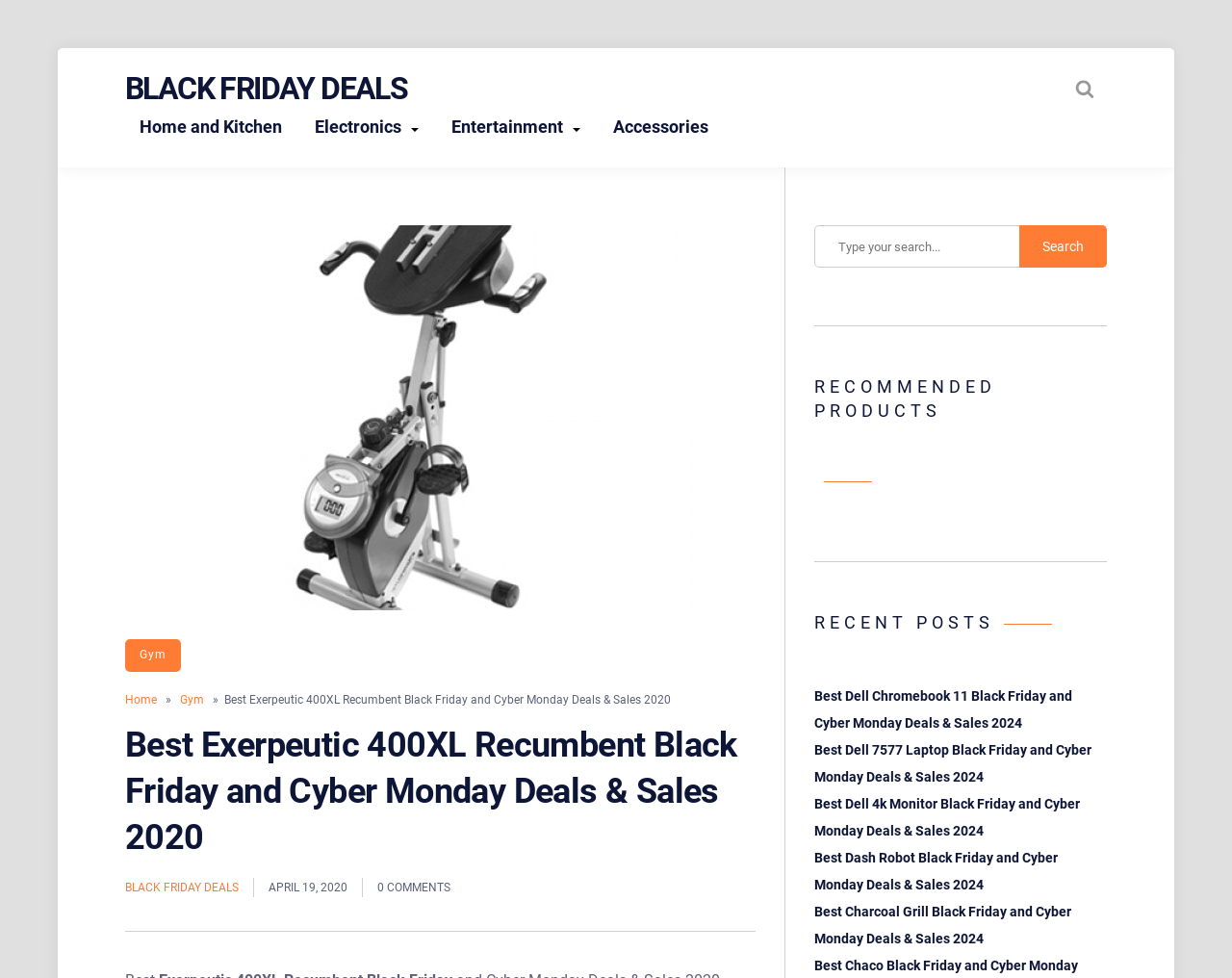What type of products are recommended on this webpage?
From the details in the image, provide a complete and detailed answer to the question.

The webpage has a section titled 'RECOMMENDED PRODUCTS' and the image of Exerpeutic 400XL Recumbent, which suggests that the recommended products are related to fitness equipment.